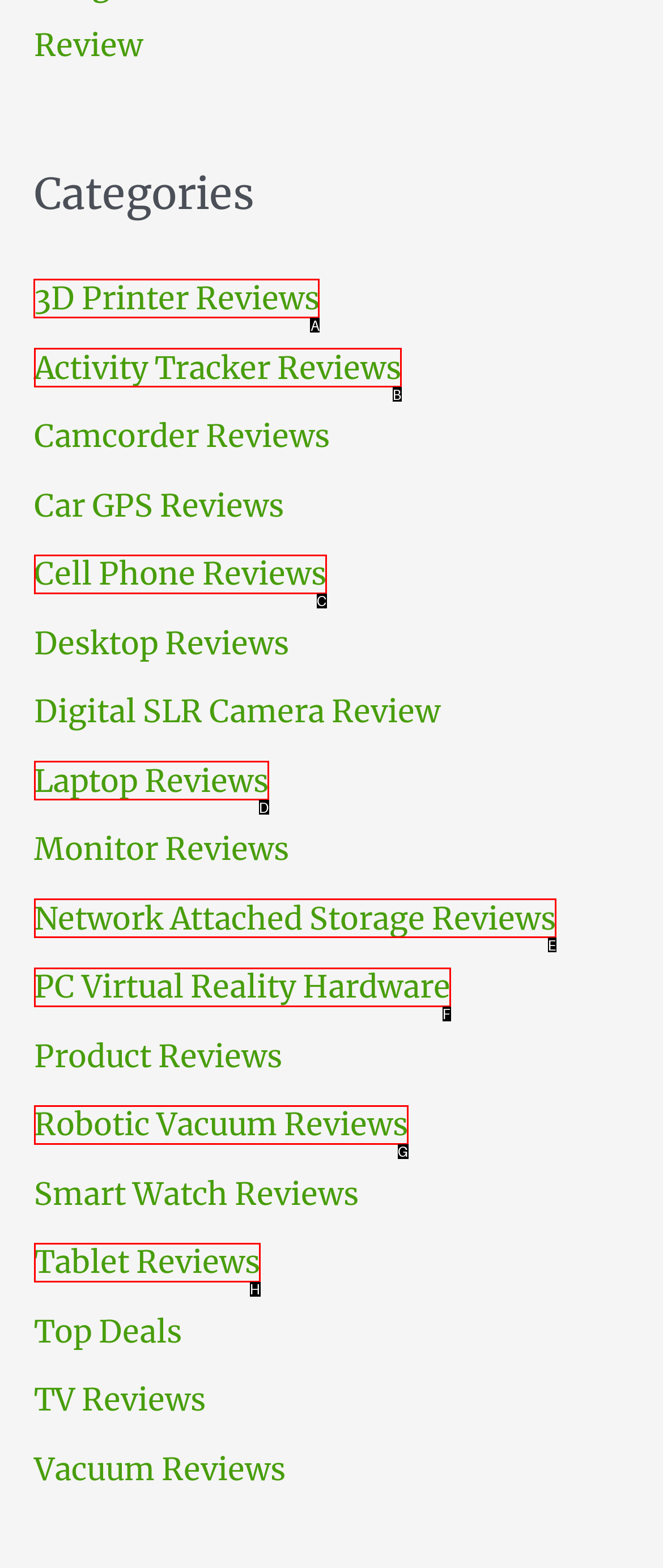Identify the letter of the correct UI element to fulfill the task: View 3D Printer Reviews from the given options in the screenshot.

A